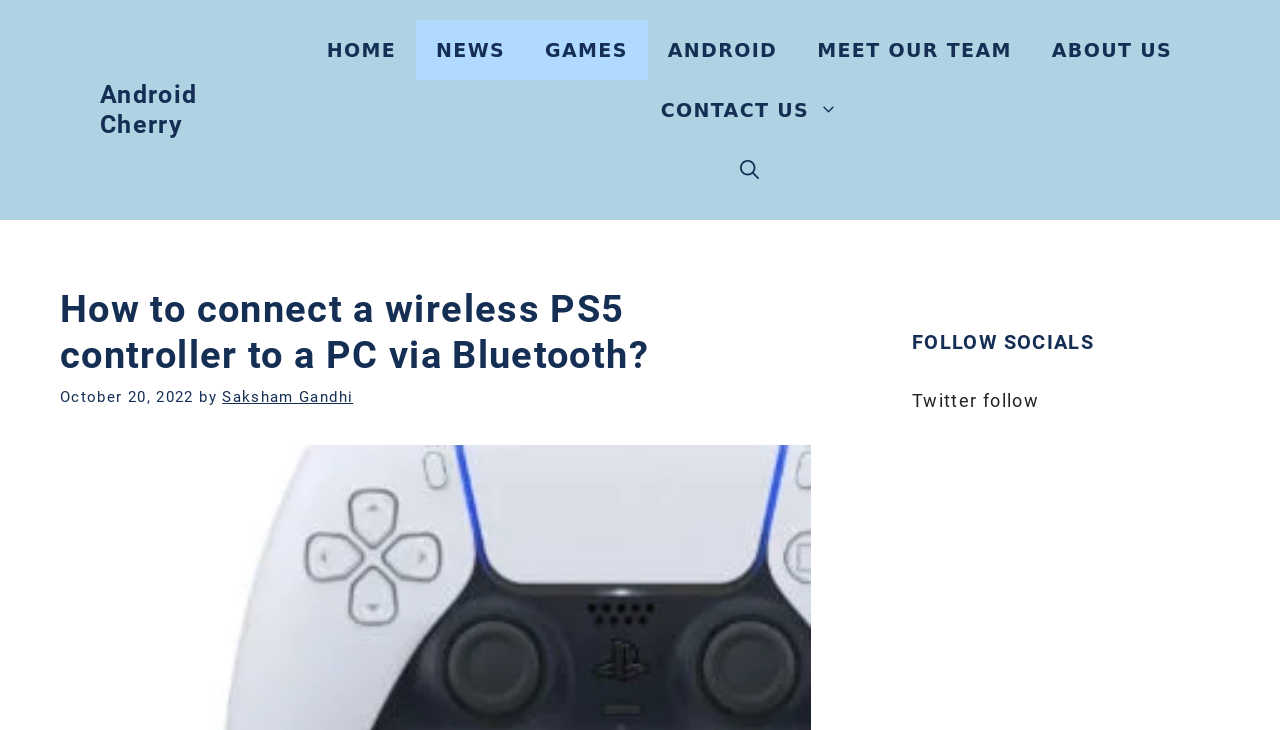Please locate the UI element described by "MEET OUR TEAM" and provide its bounding box coordinates.

[0.623, 0.027, 0.806, 0.11]